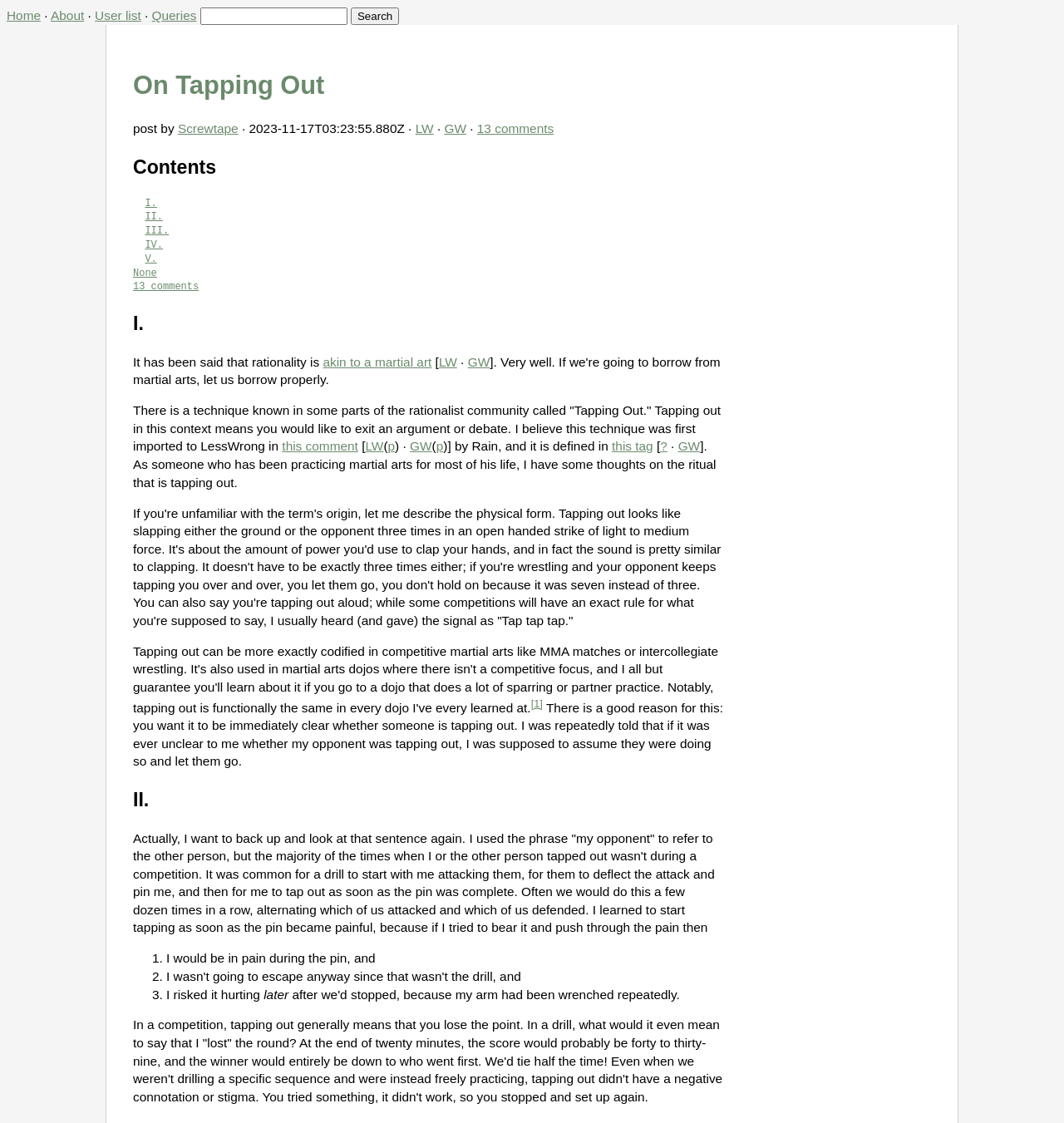Explain the webpage's layout and main content in detail.

The webpage is about the concept of "Tapping Out" in the context of martial arts and rationality. At the top, there is a navigation bar with links to "Home", "About", "User list", and "Queries". Next to the navigation bar, there is a search box with a "Search" button.

Below the navigation bar, there is a heading "On Tapping Out" followed by a post written by "Screwtape" on November 17, 2023. The post has 13 comments.

The post is divided into sections, each with a heading. The first section, "Contents", has links to different parts of the post, labeled "I.", "II.", "III.", "IV.", and "V.". 

The main content of the post starts with a section labeled "I." which discusses the concept of "Tapping Out" in the context of rationality. The author explains that "Tapping Out" is a technique used to exit an argument or debate. 

The next section, labeled "II.", discusses the physical form of "Tapping Out" in martial arts, which involves slapping the ground or the opponent three times in an open-handed strike. The author shares their personal experience with "Tapping Out" in martial arts training.

The rest of the post continues to explore the concept of "Tapping Out" in both martial arts and rationality, with the author sharing their thoughts and experiences on the topic. There are also links to external sources and references throughout the post.